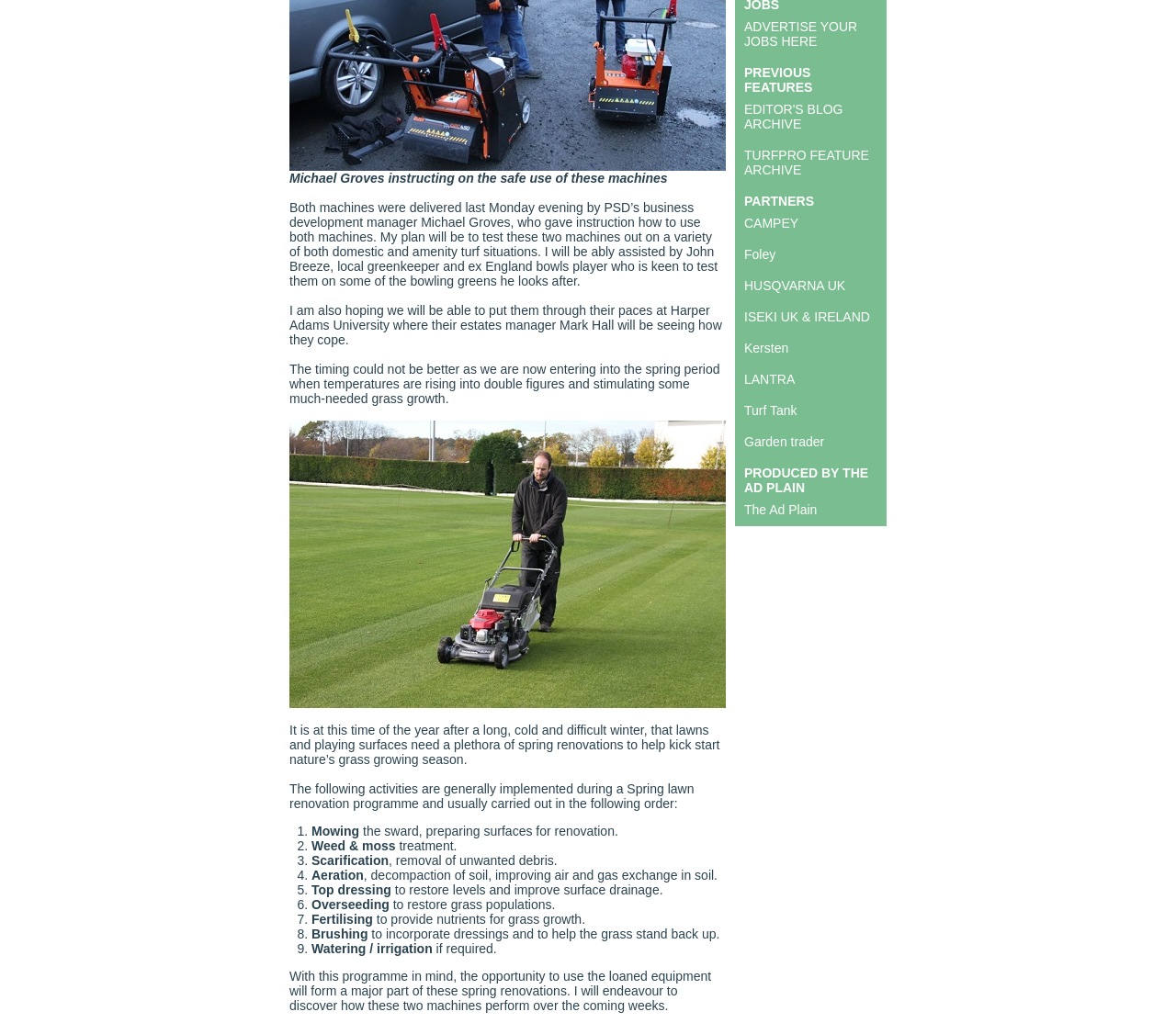Using the description "The Ad Plain", locate and provide the bounding box of the UI element.

[0.633, 0.491, 0.695, 0.505]